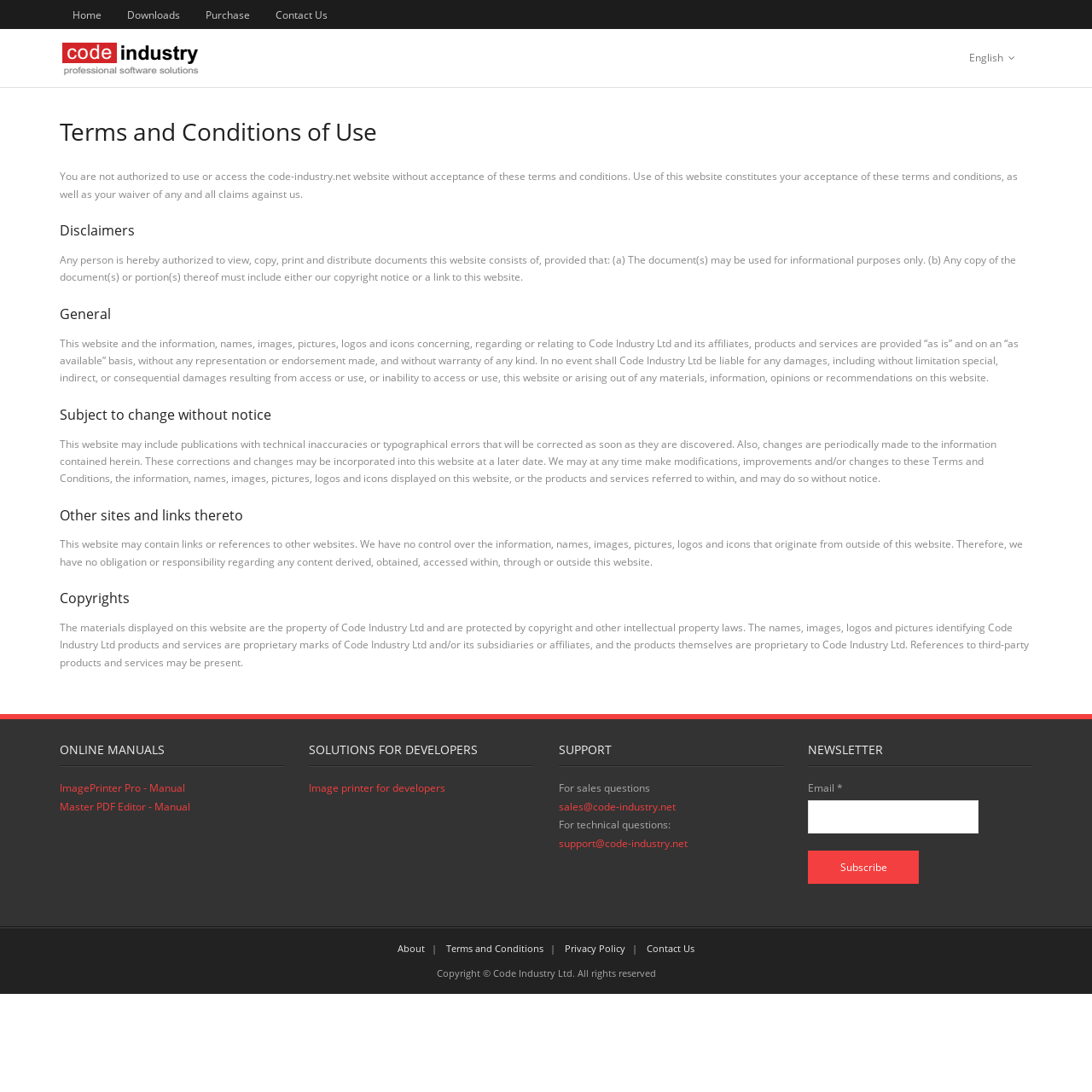Identify the bounding box for the described UI element: "Privacy Policy".

[0.511, 0.862, 0.579, 0.874]